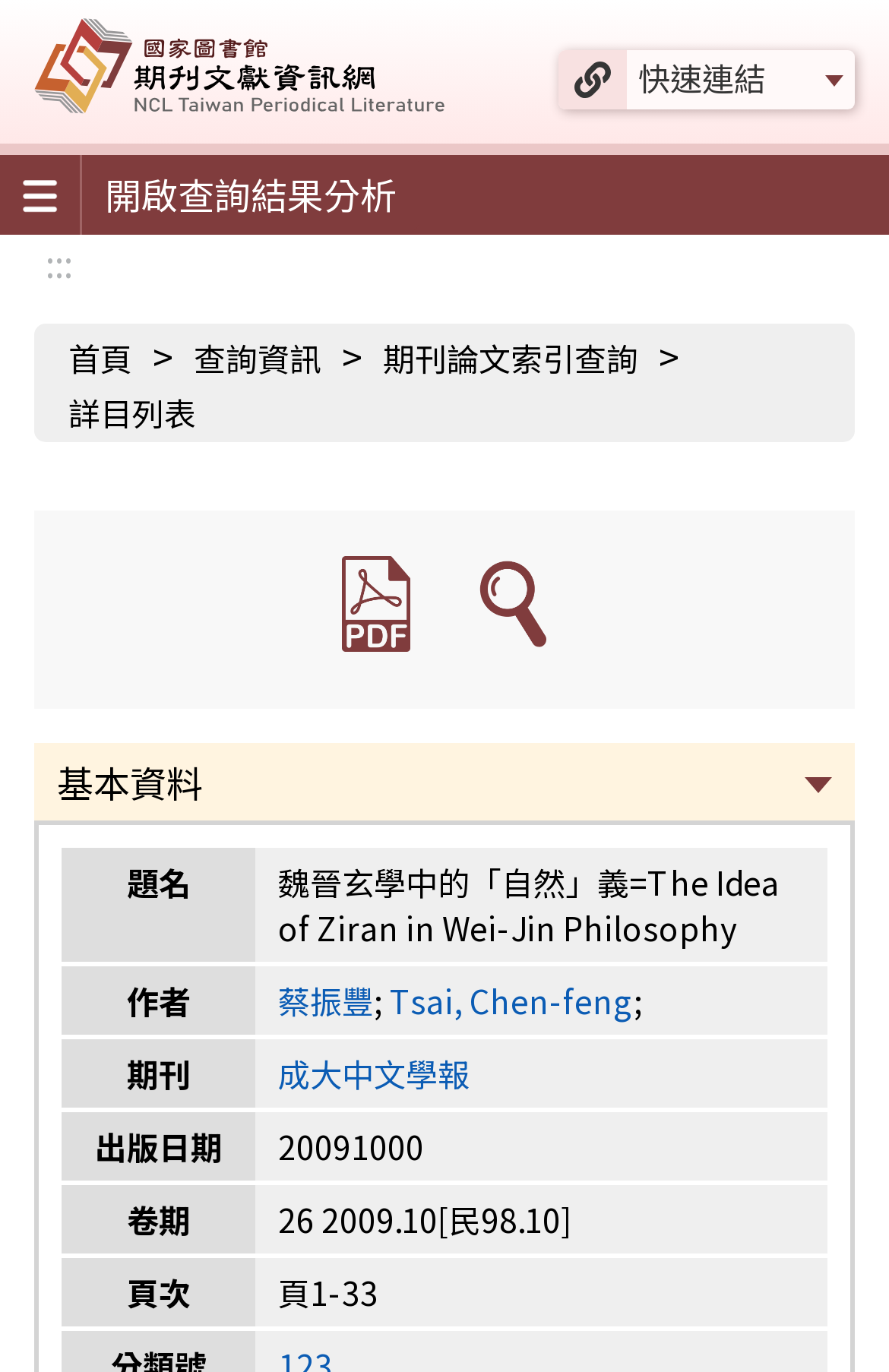Provide your answer in a single word or phrase: 
What is the name of the journal?

成大中文學報